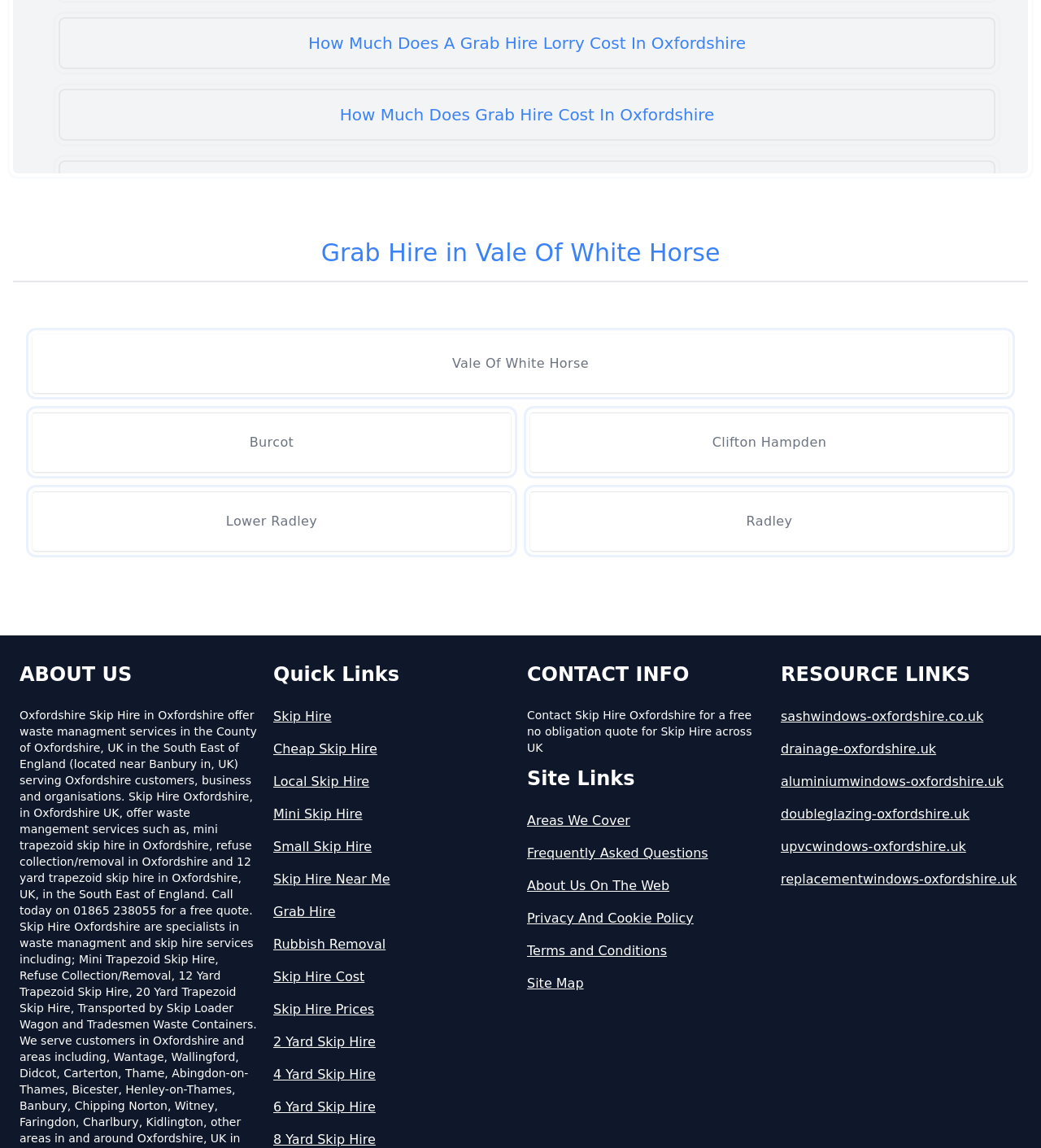Respond to the question below with a single word or phrase:
What are the resource links provided on the webpage?

Links to related websites